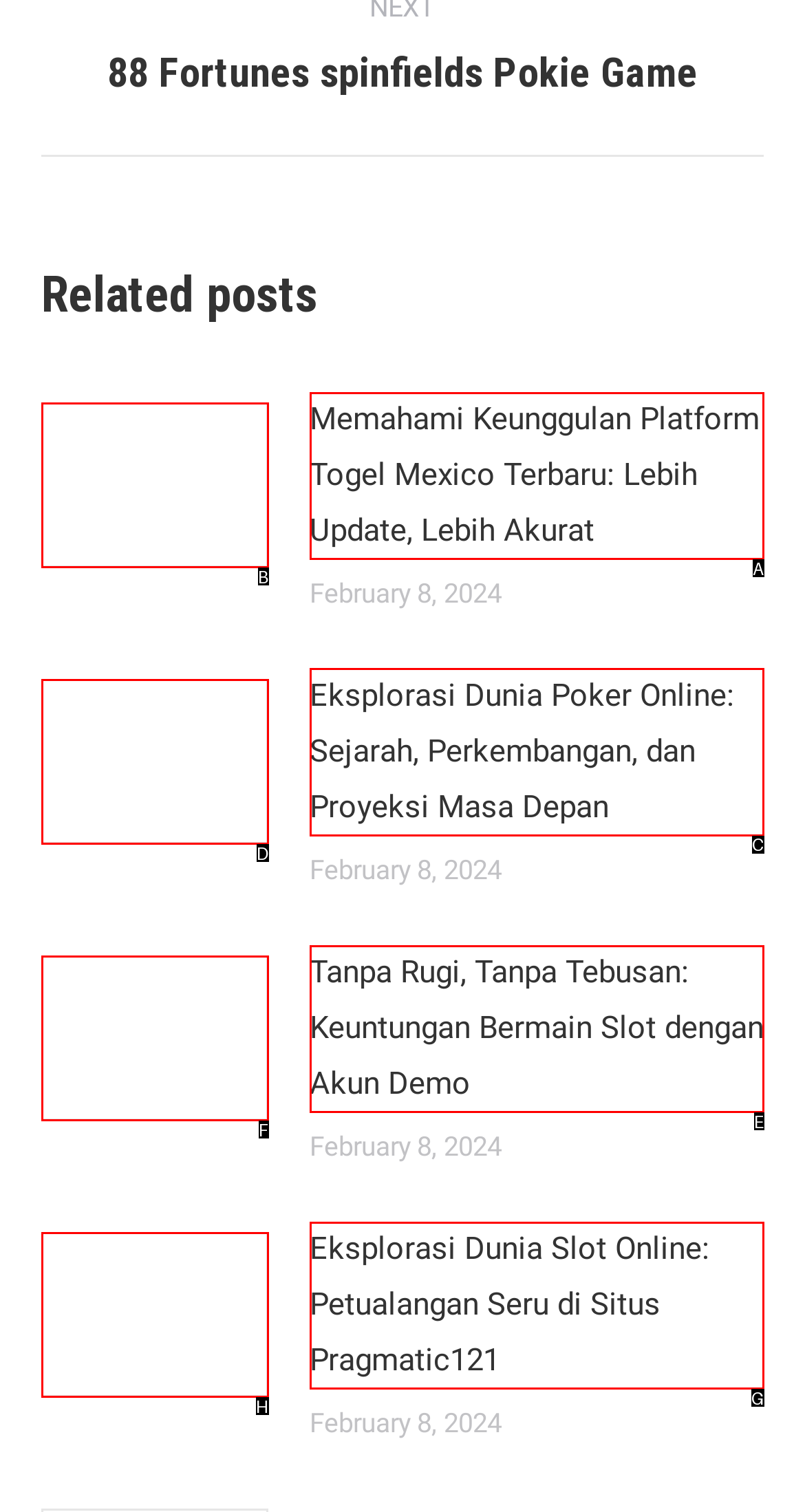Decide which HTML element to click to complete the task: Follow on Pinterest Provide the letter of the appropriate option.

None